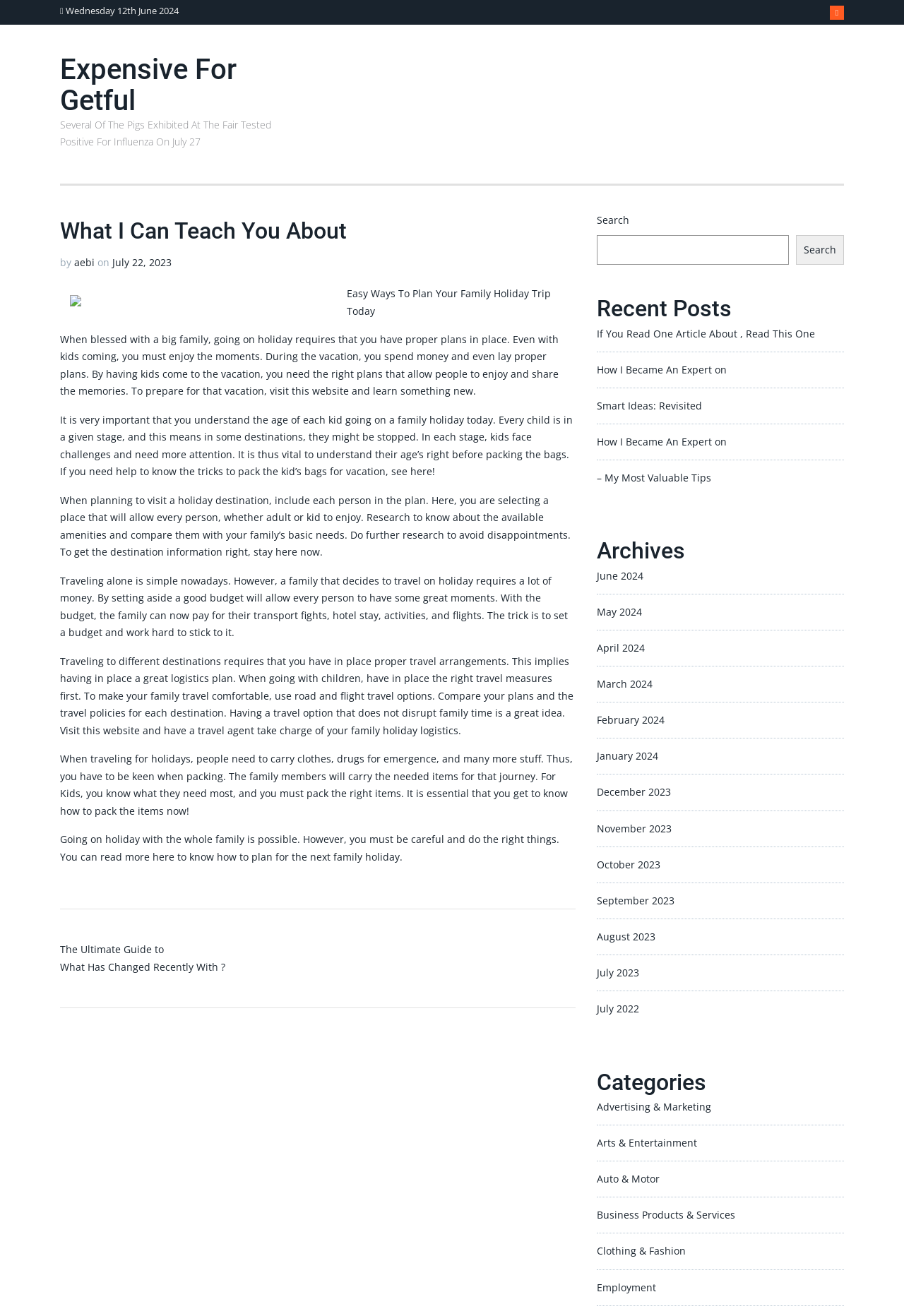Using the details in the image, give a detailed response to the question below:
What is the date mentioned at the top of the webpage?

I found the date 'Wednesday 12th June 2024' at the top of the webpage, which is a static text element with bounding box coordinates [0.07, 0.003, 0.197, 0.013].